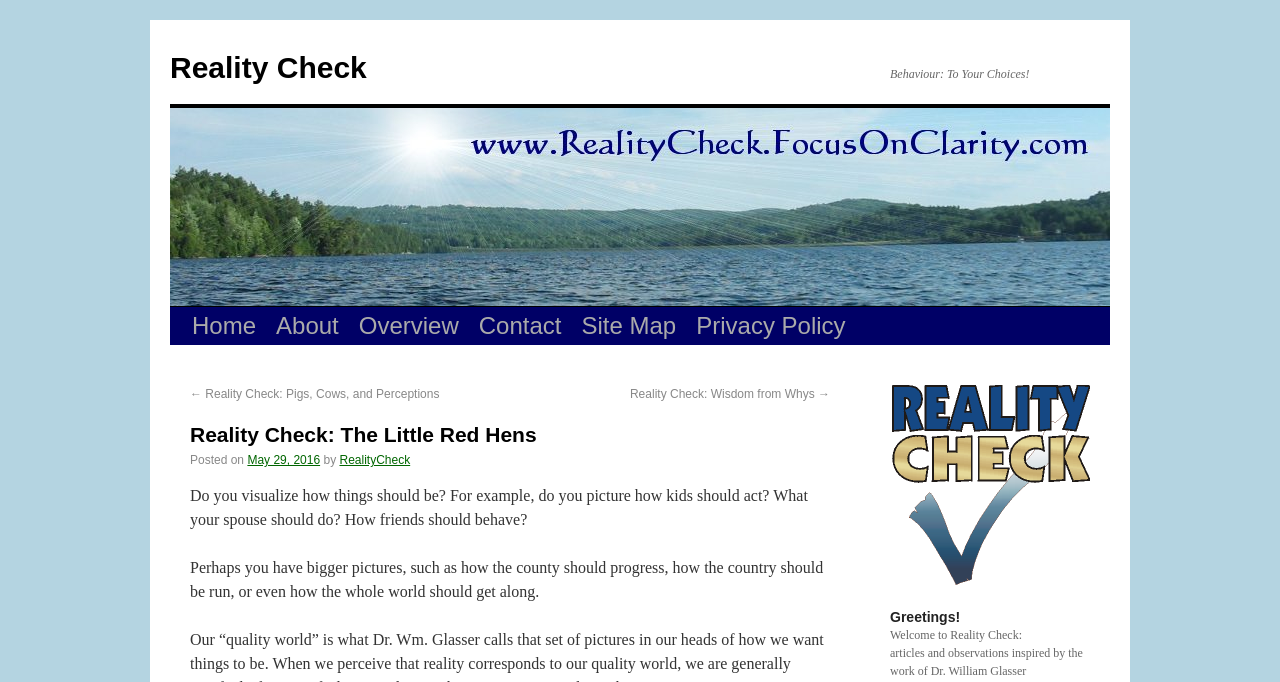Identify the bounding box coordinates for the region of the element that should be clicked to carry out the instruction: "View Andrew Brooks' photography". The bounding box coordinates should be four float numbers between 0 and 1, i.e., [left, top, right, bottom].

None